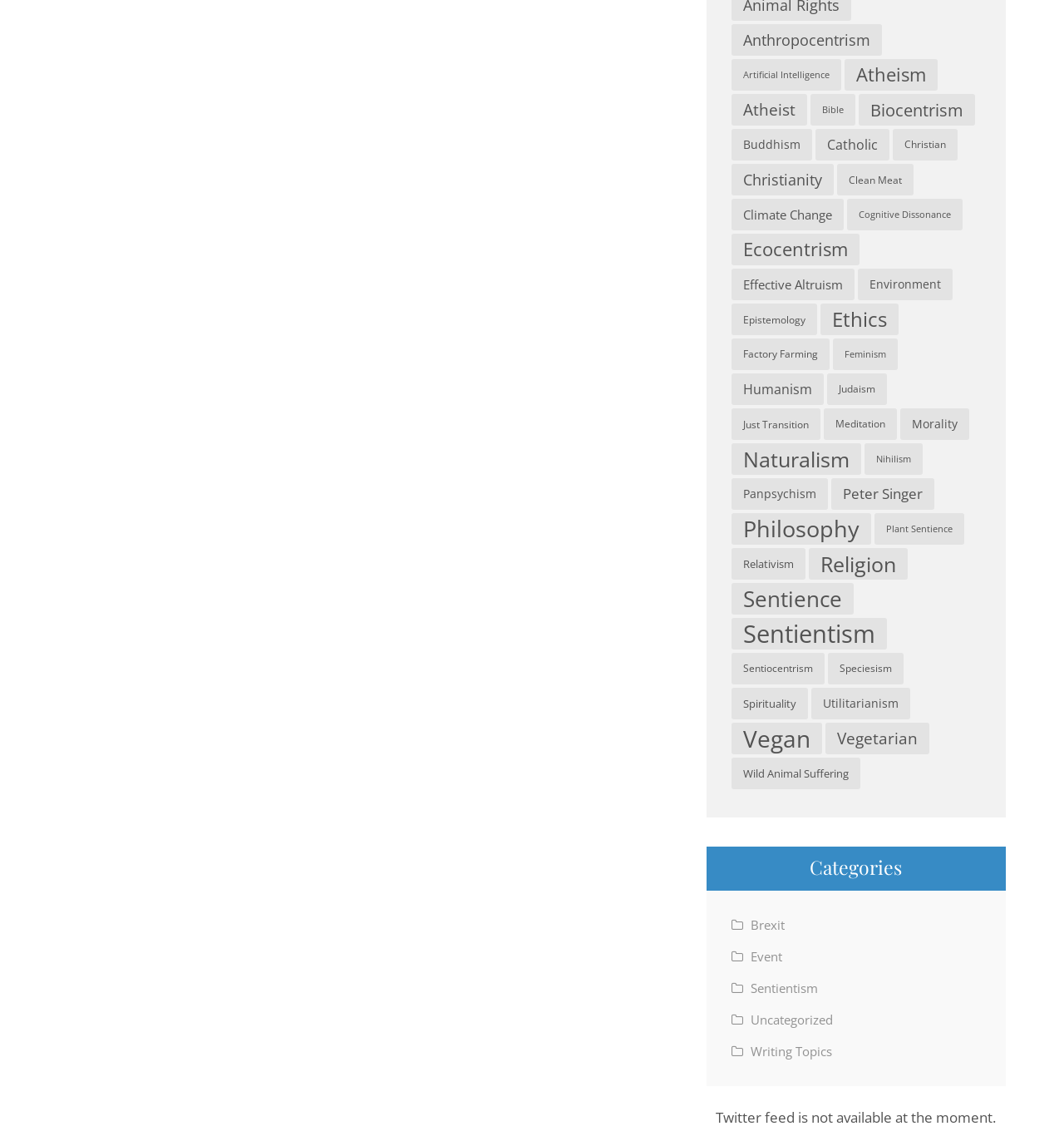Can you determine the bounding box coordinates of the area that needs to be clicked to fulfill the following instruction: "Check the 'Twitter feed is not available' message"?

[0.673, 0.971, 0.936, 0.988]